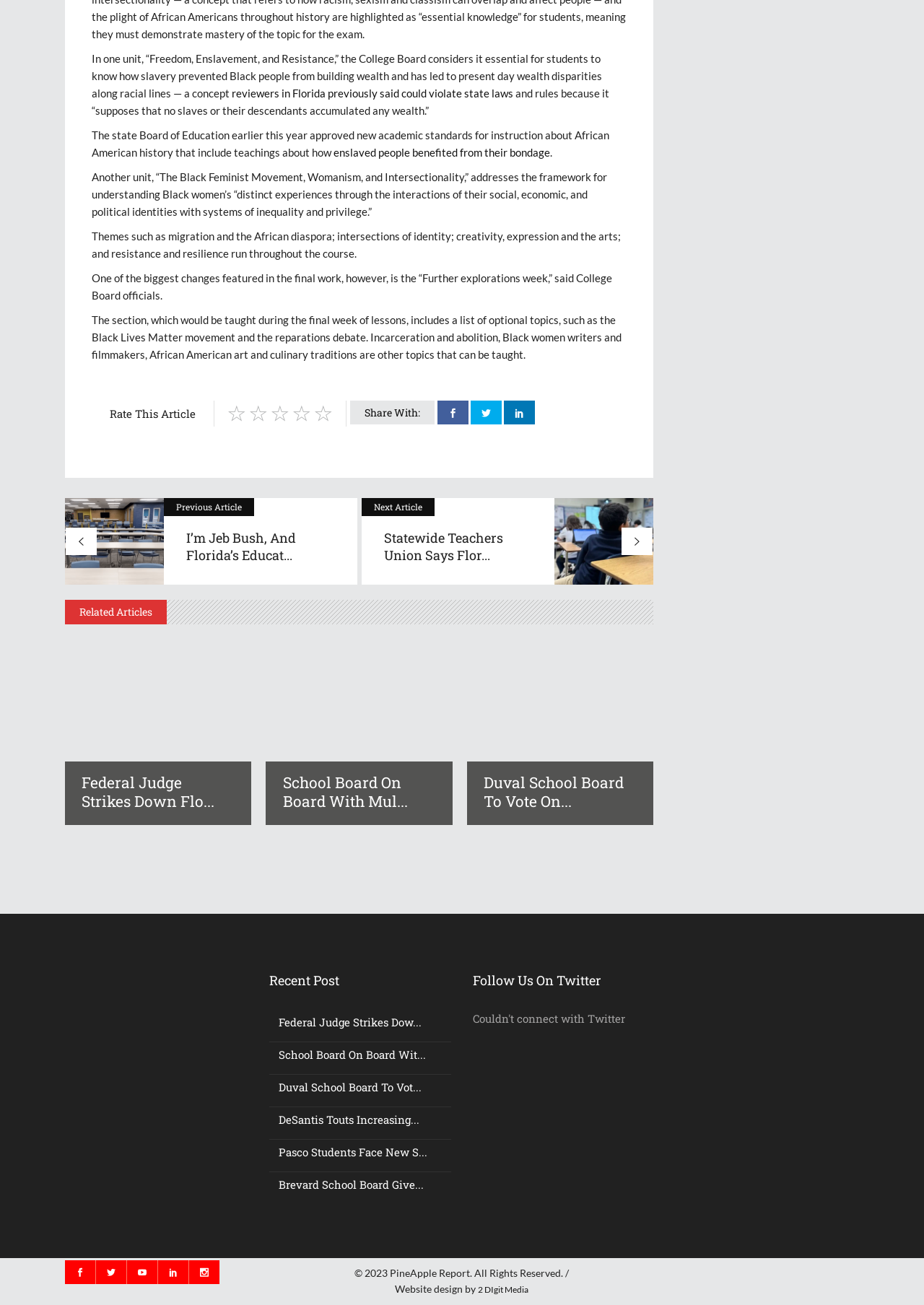What is the name of the publication?
Using the information from the image, provide a comprehensive answer to the question.

The name of the publication is PineApple Report, which is indicated by the image and heading at the bottom of the webpage.